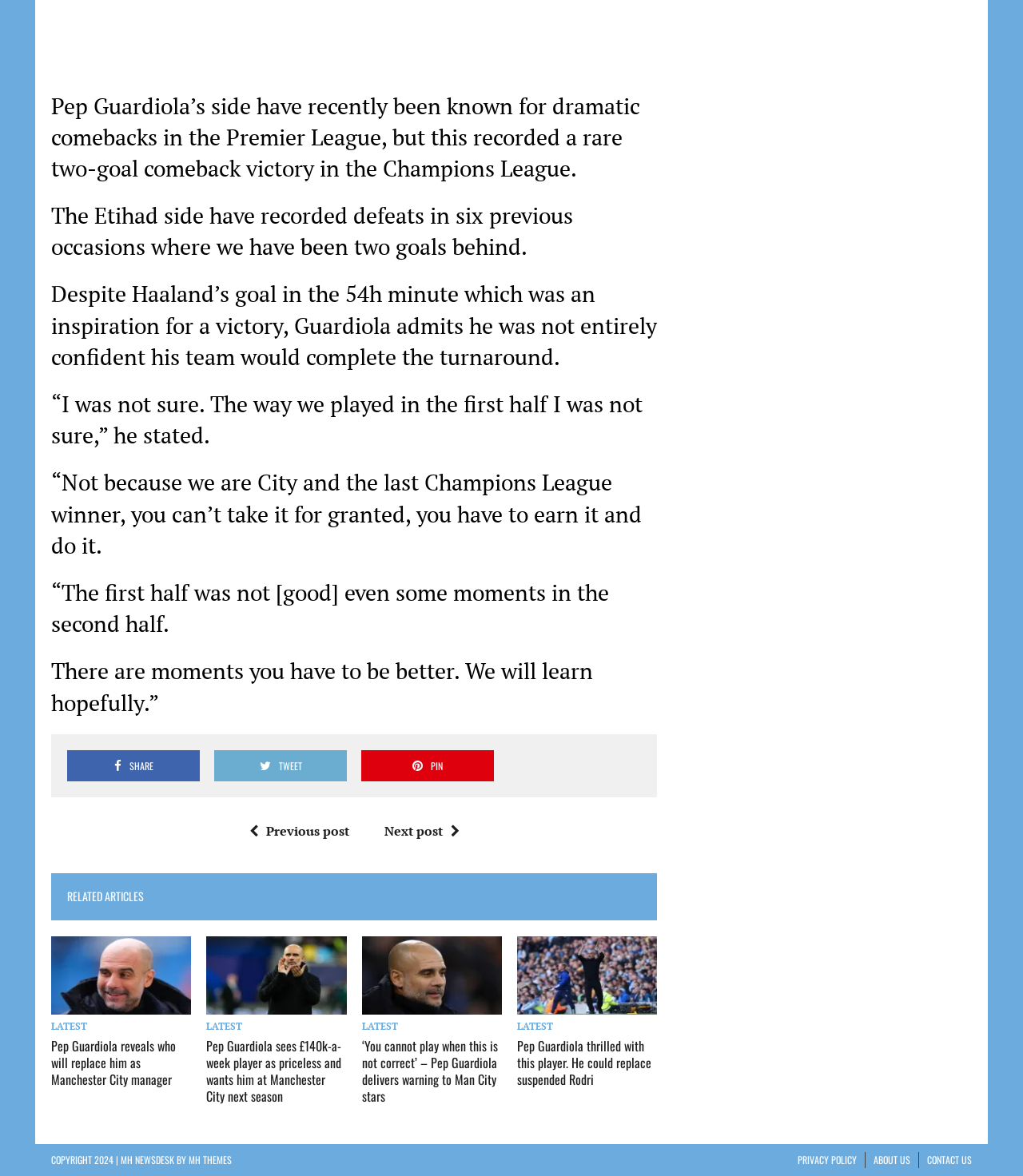Determine the bounding box coordinates for the HTML element mentioned in the following description: "Latest". The coordinates should be a list of four floats ranging from 0 to 1, represented as [left, top, right, bottom].

[0.354, 0.868, 0.389, 0.878]